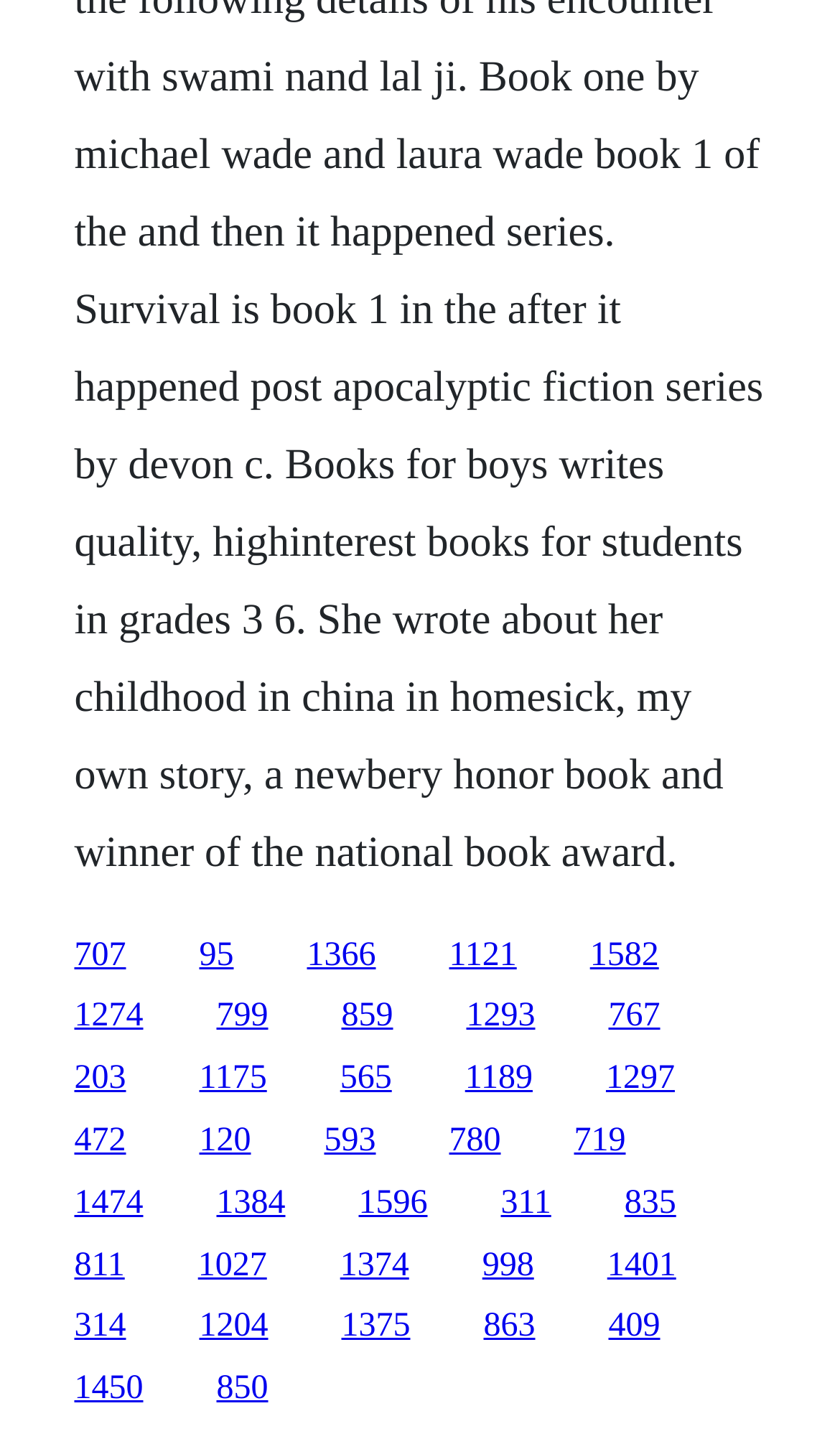Are all links aligned vertically?
Refer to the screenshot and answer in one word or phrase.

No